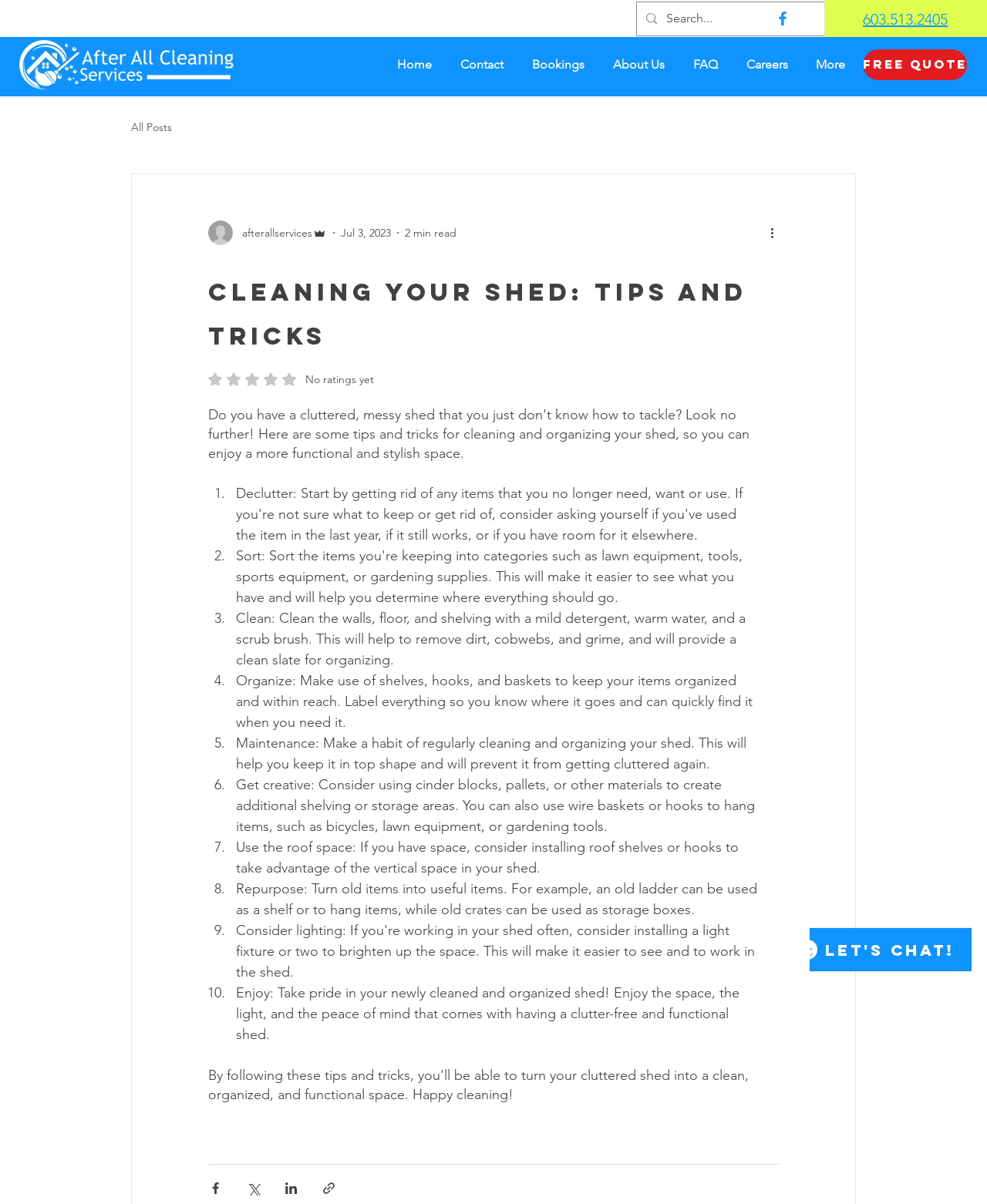Extract the heading text from the webpage.

Cleaning Your Shed: Tips and Tricks